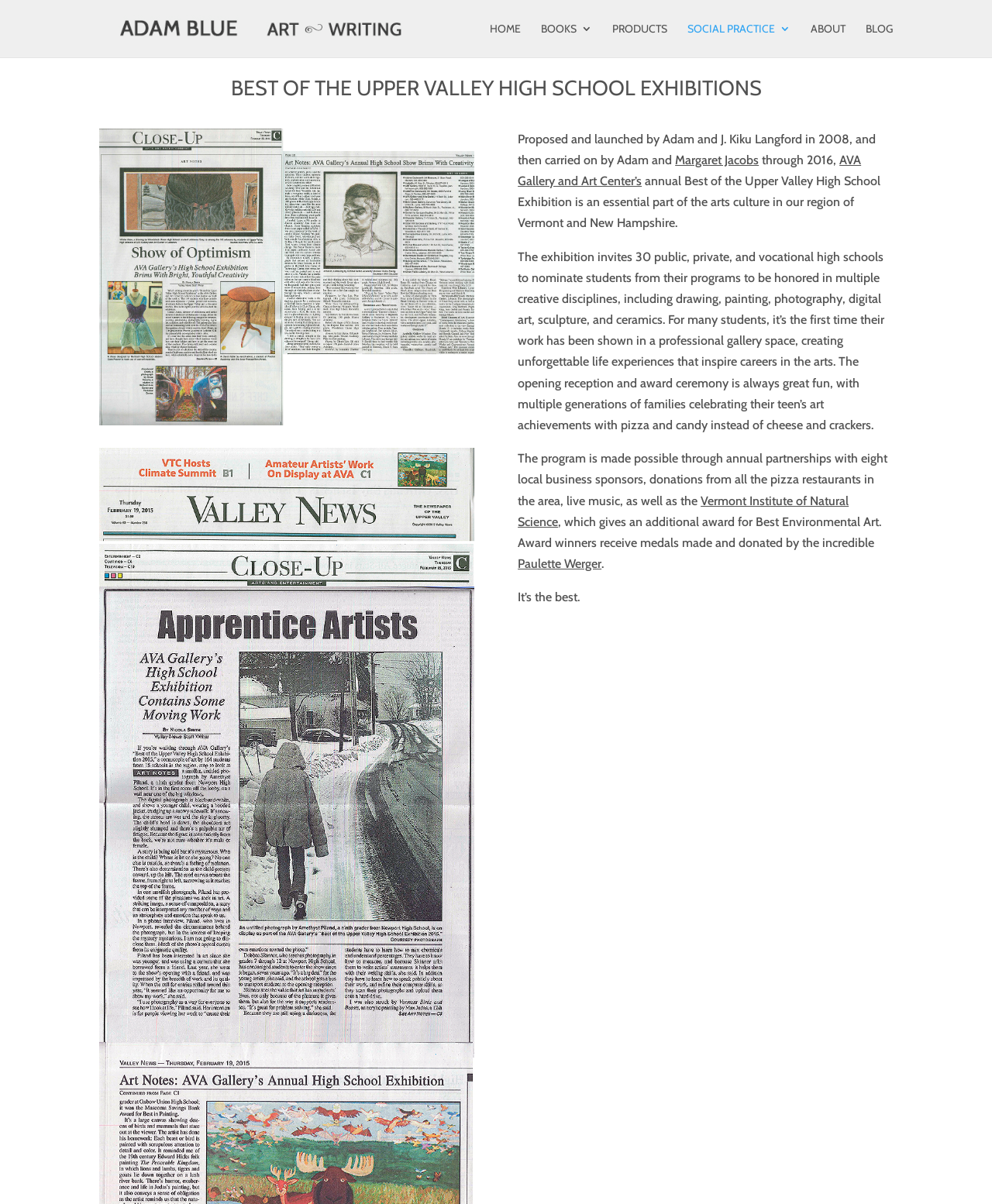Determine the bounding box coordinates of the clickable element to achieve the following action: 'Learn more about Invisalign'. Provide the coordinates as four float values between 0 and 1, formatted as [left, top, right, bottom].

None